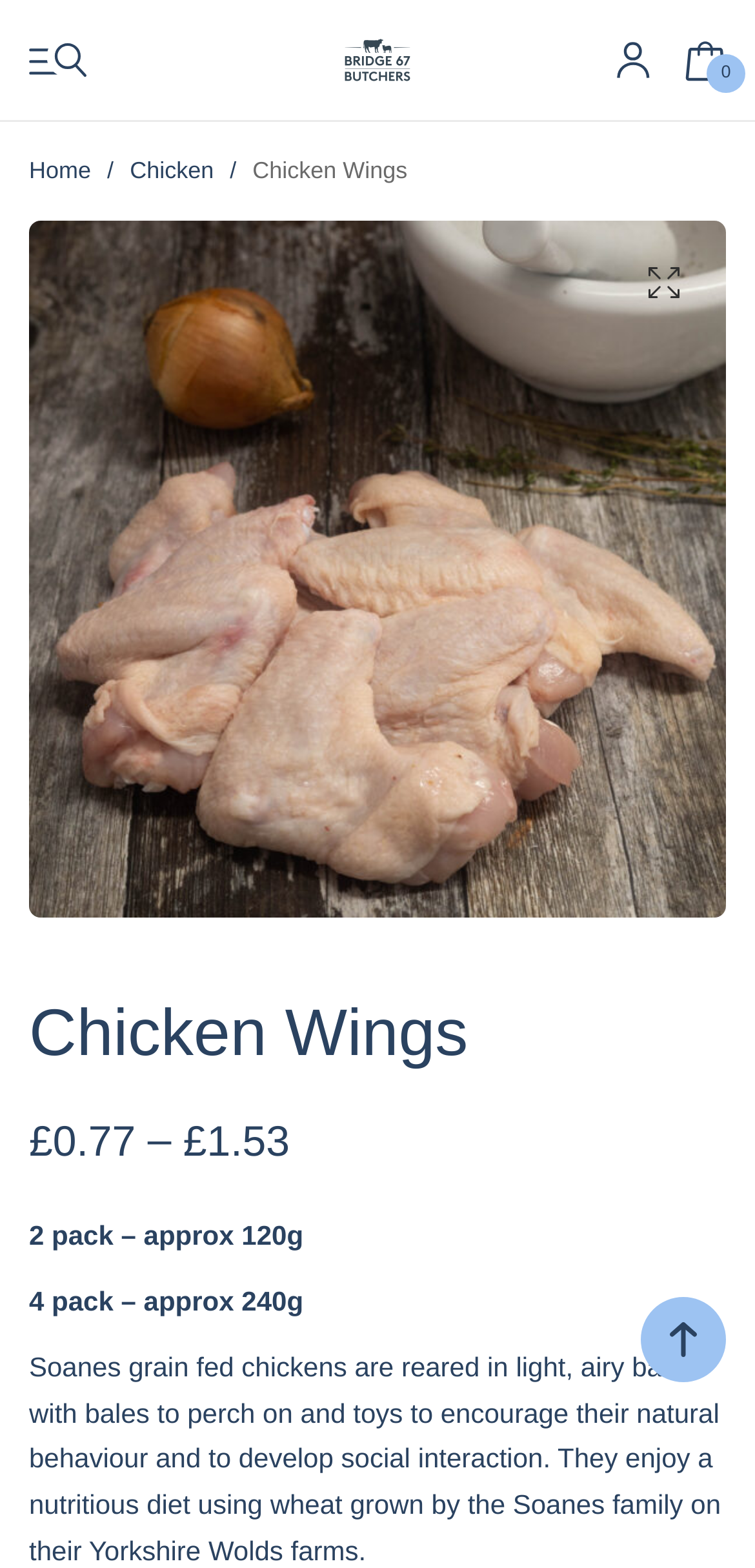Show me the bounding box coordinates of the clickable region to achieve the task as per the instruction: "Browse Deli products".

[0.038, 0.517, 0.962, 0.58]